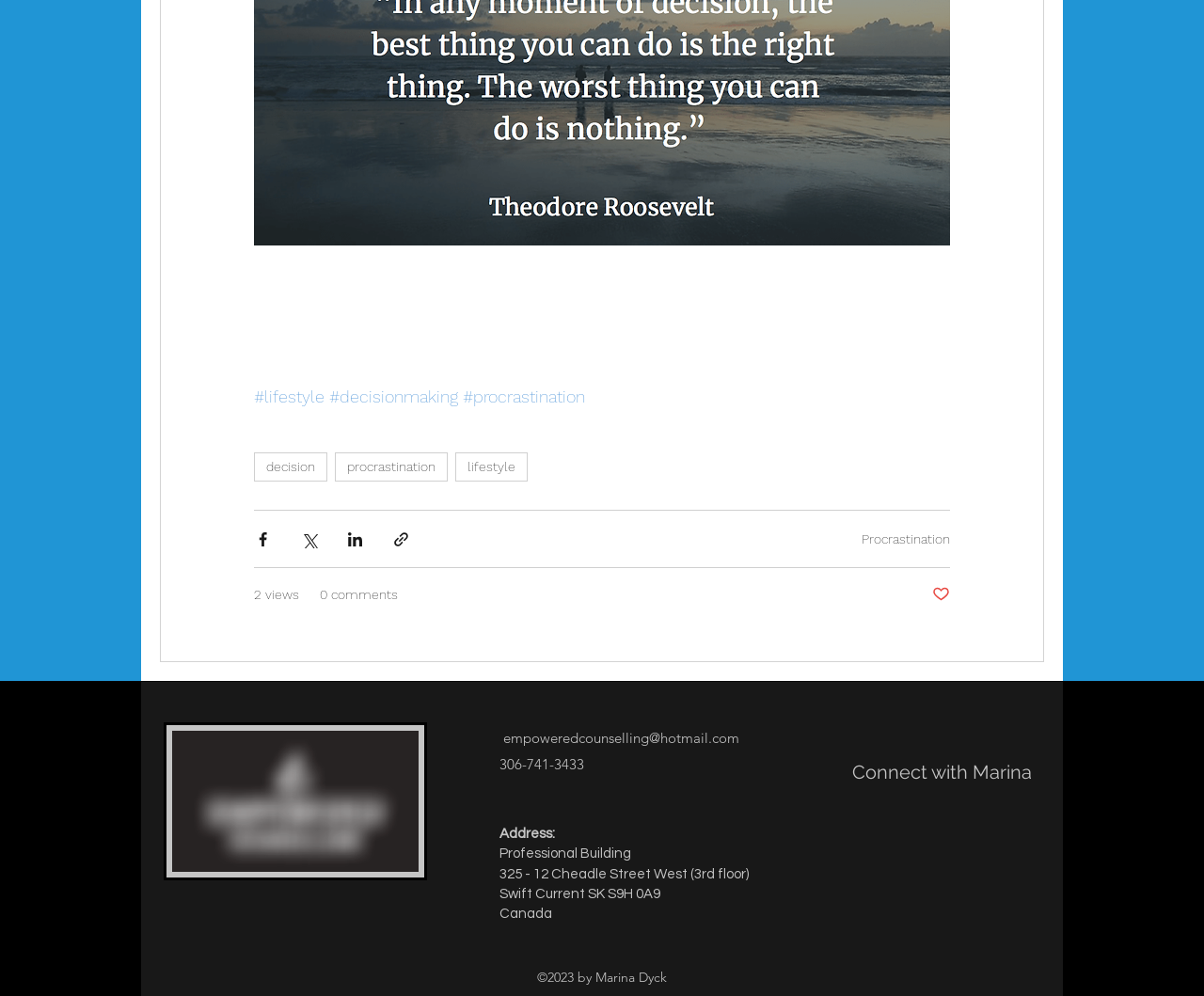Please identify the bounding box coordinates of the element I should click to complete this instruction: 'Share via Facebook'. The coordinates should be given as four float numbers between 0 and 1, like this: [left, top, right, bottom].

[0.211, 0.532, 0.226, 0.55]